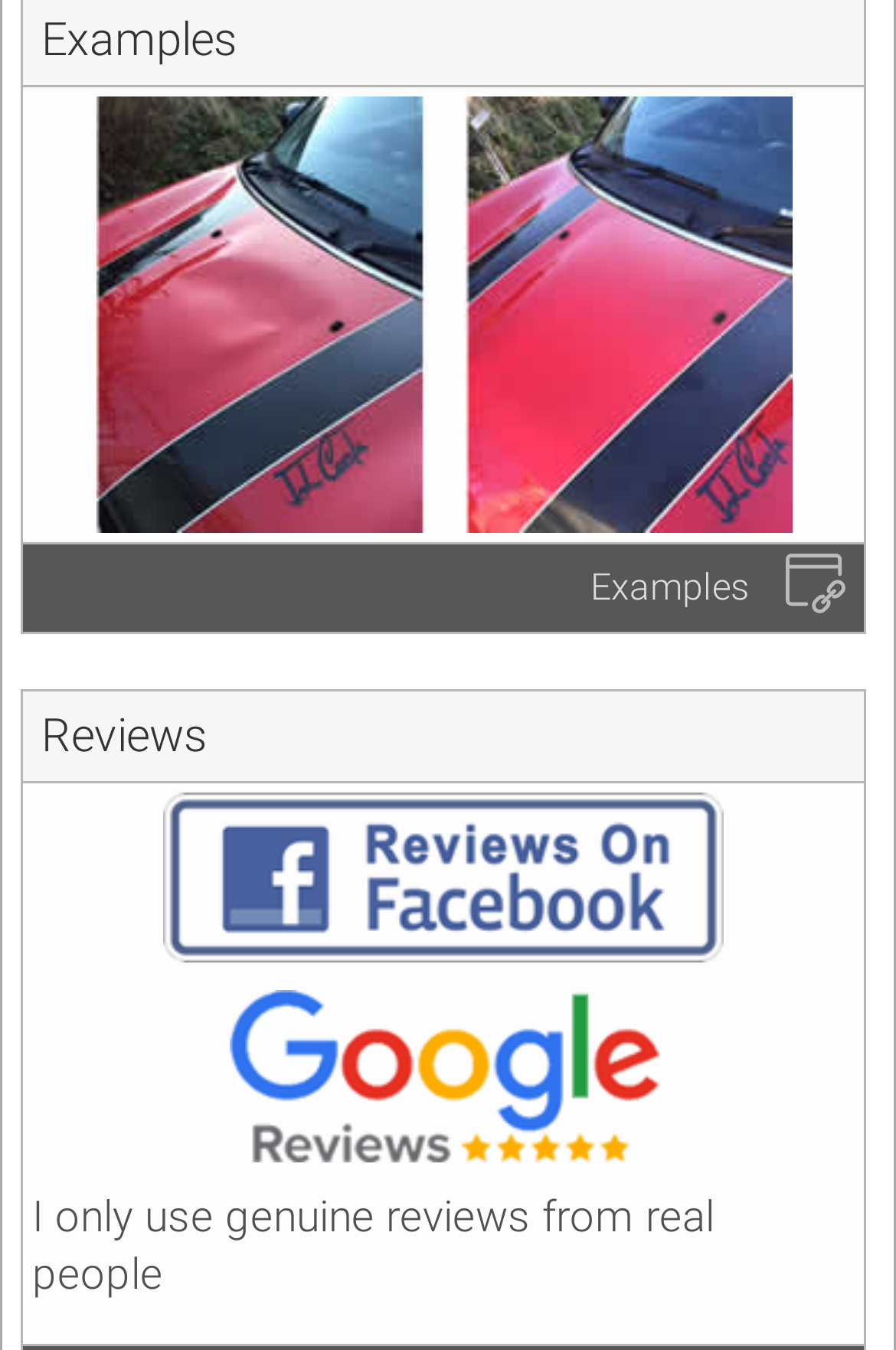What is the position of the 'Reviews' heading?
Please provide a comprehensive and detailed answer to the question.

By analyzing the y1 and y2 coordinates of the elements, I determined that the 'Reviews' heading is above the 'Facebook Reviews' link and image, indicating its vertical position on the webpage.